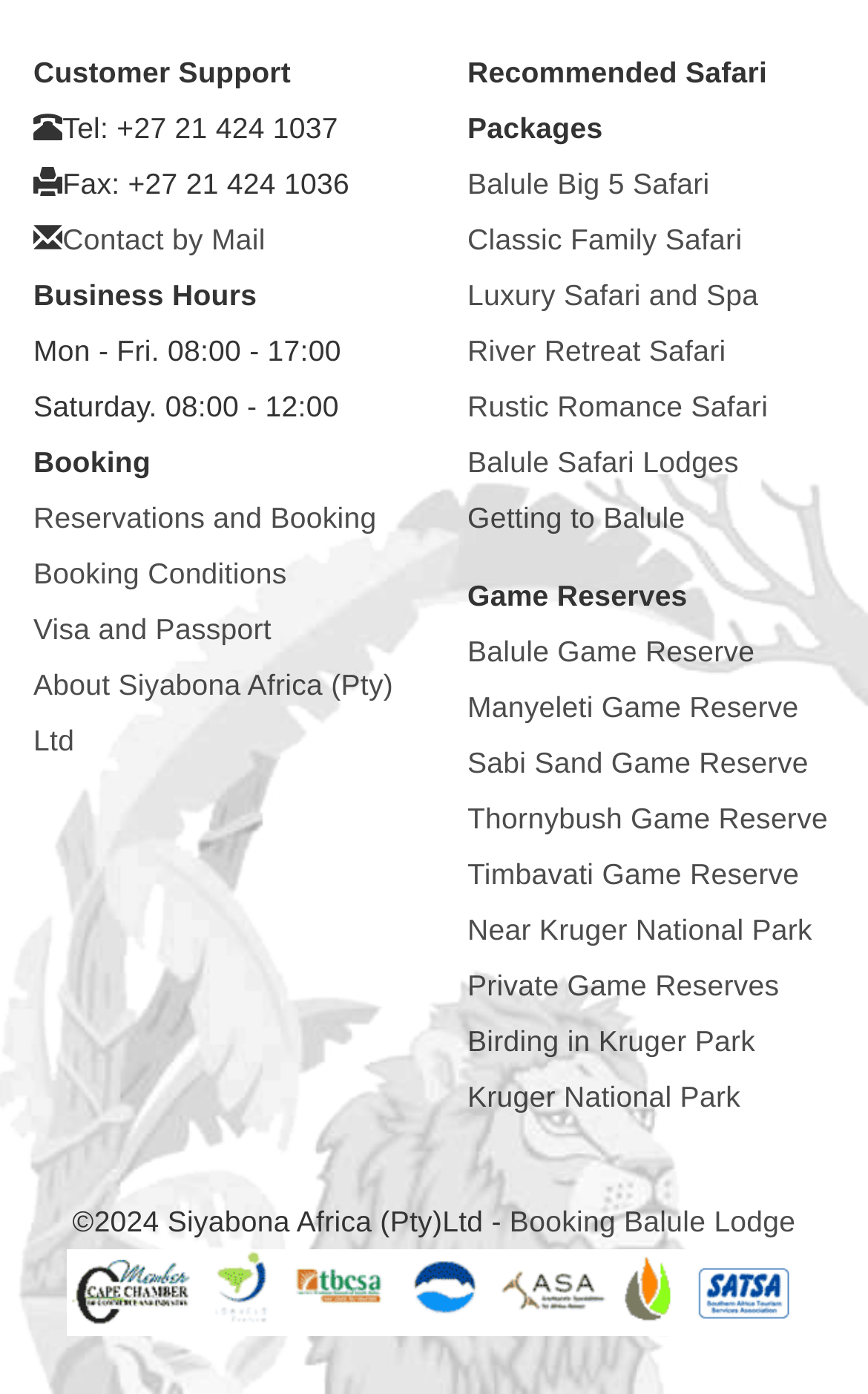Find the bounding box coordinates for the HTML element described as: "Guido Injury Law". The coordinates should consist of four float values between 0 and 1, i.e., [left, top, right, bottom].

None